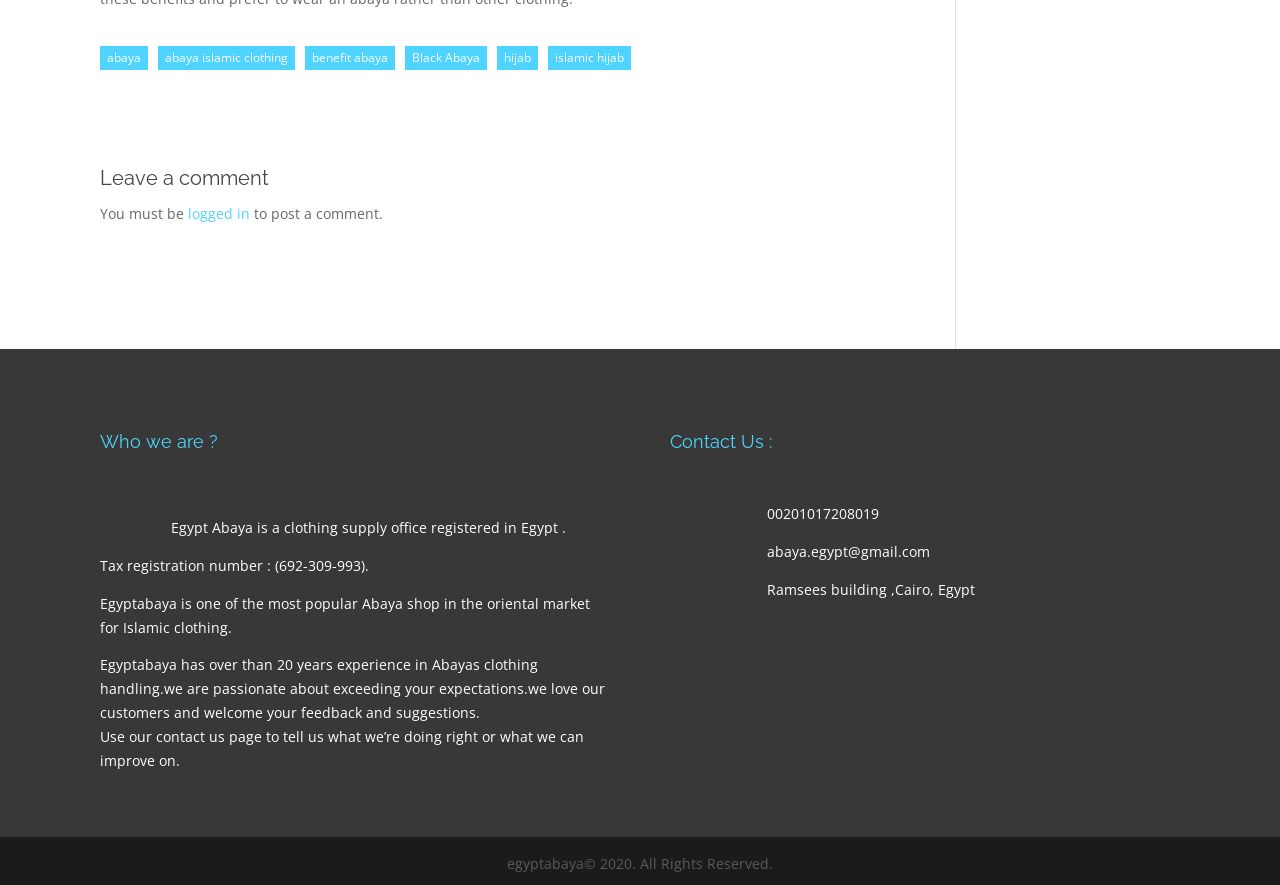Locate the bounding box coordinates of the area you need to click to fulfill this instruction: 'Click on the 'Contact Us :' heading'. The coordinates must be in the form of four float numbers ranging from 0 to 1: [left, top, right, bottom].

[0.523, 0.485, 0.922, 0.525]